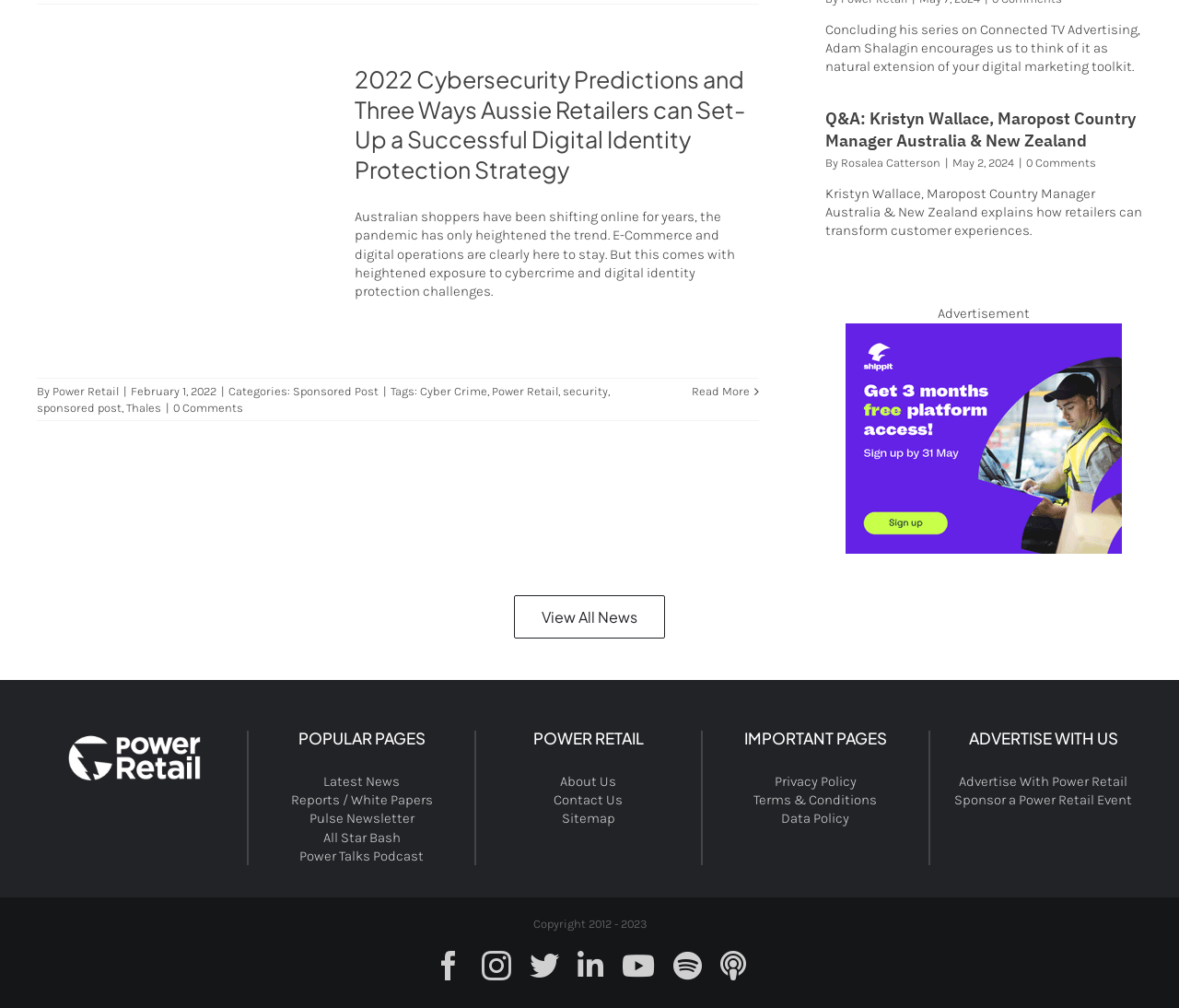Determine the bounding box coordinates for the element that should be clicked to follow this instruction: "Advertise with Power Retail". The coordinates should be given as four float numbers between 0 and 1, in the format [left, top, right, bottom].

[0.813, 0.767, 0.956, 0.783]